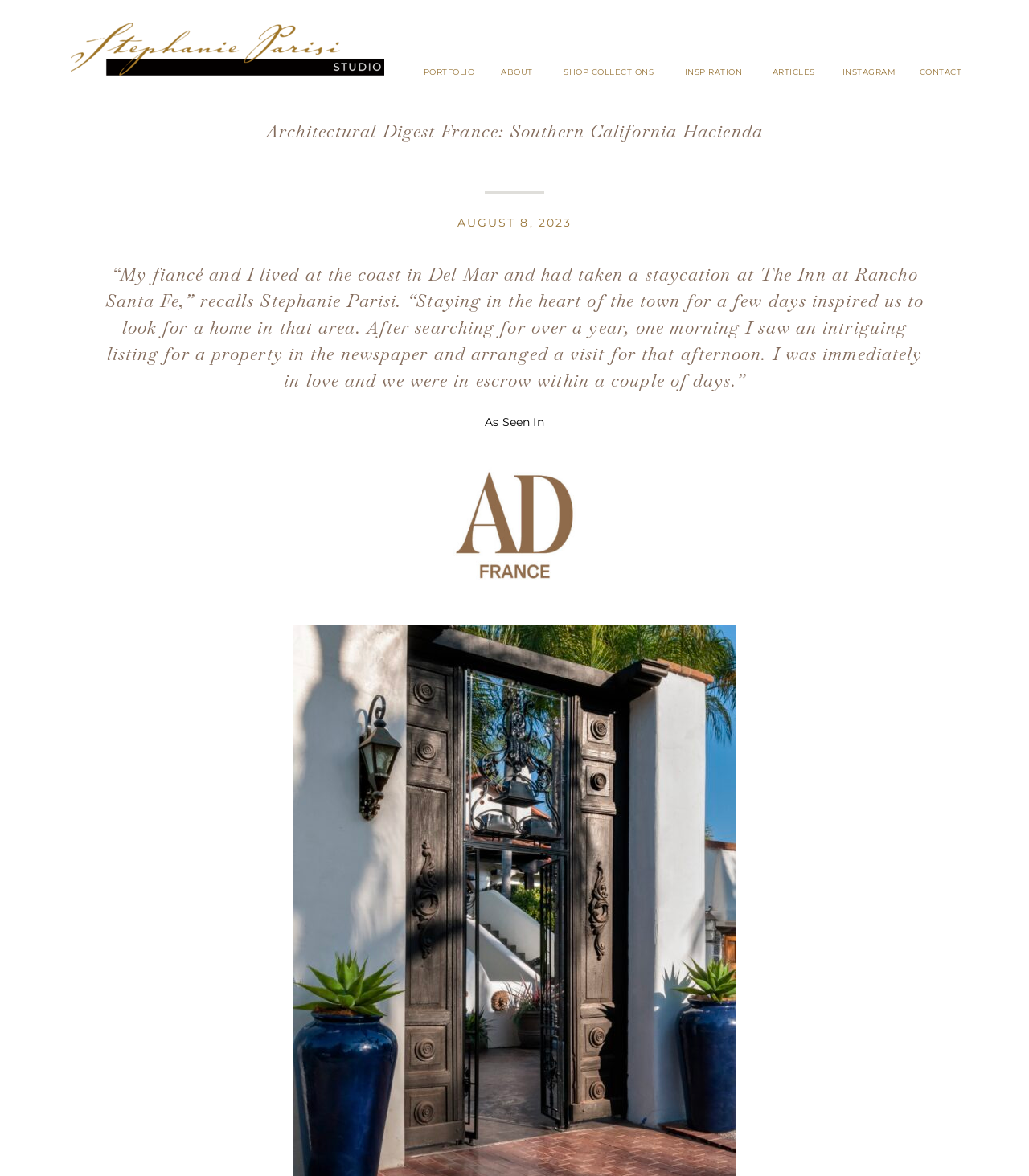Please identify the bounding box coordinates of the element's region that I should click in order to complete the following instruction: "Click the 'Submit Search' link". The bounding box coordinates consist of four float numbers between 0 and 1, i.e., [left, top, right, bottom].

None